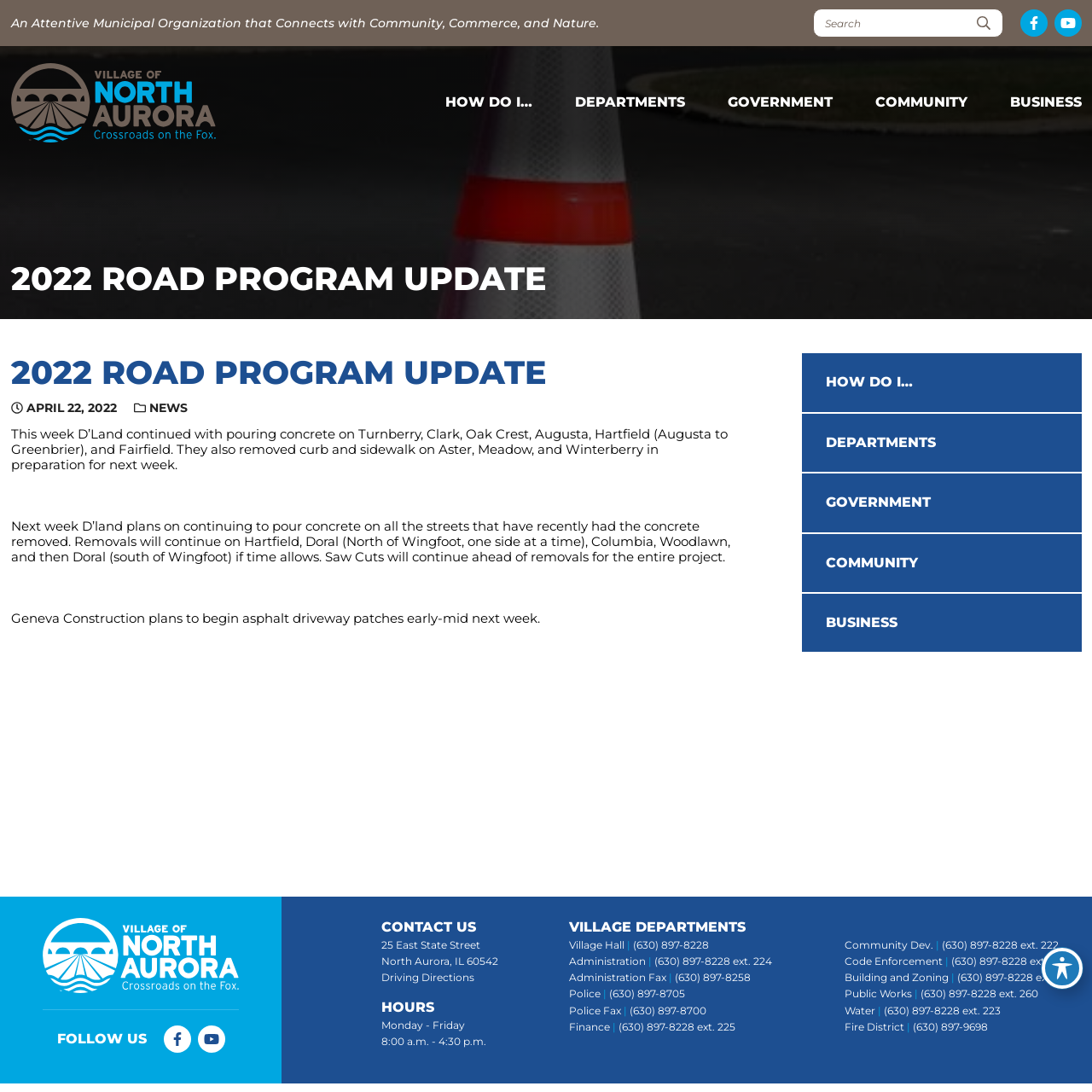What is the purpose of the search box?
Give a one-word or short-phrase answer derived from the screenshot.

To search for information